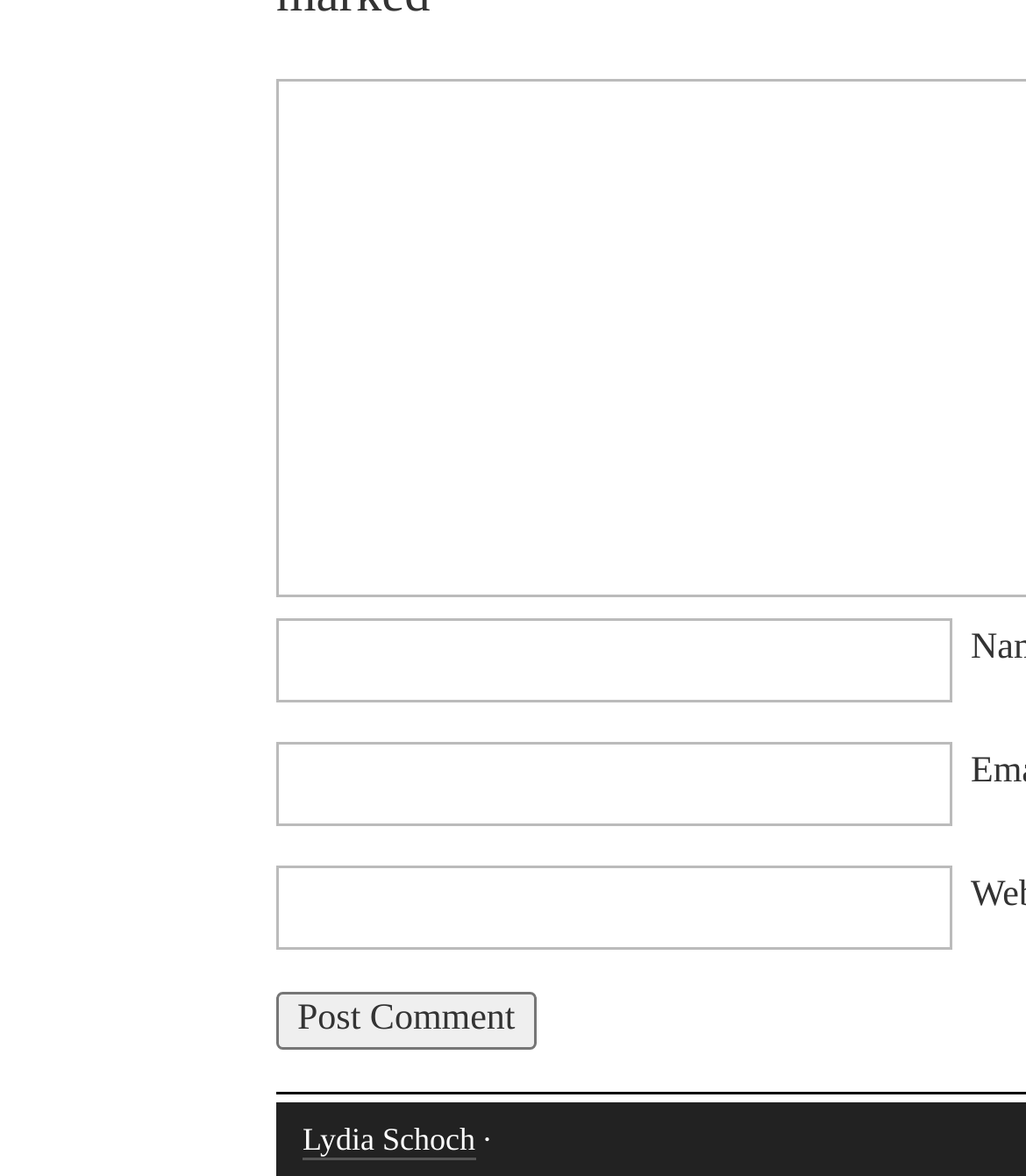Calculate the bounding box coordinates of the UI element given the description: "Lydia Schoch".

[0.295, 0.952, 0.463, 0.986]